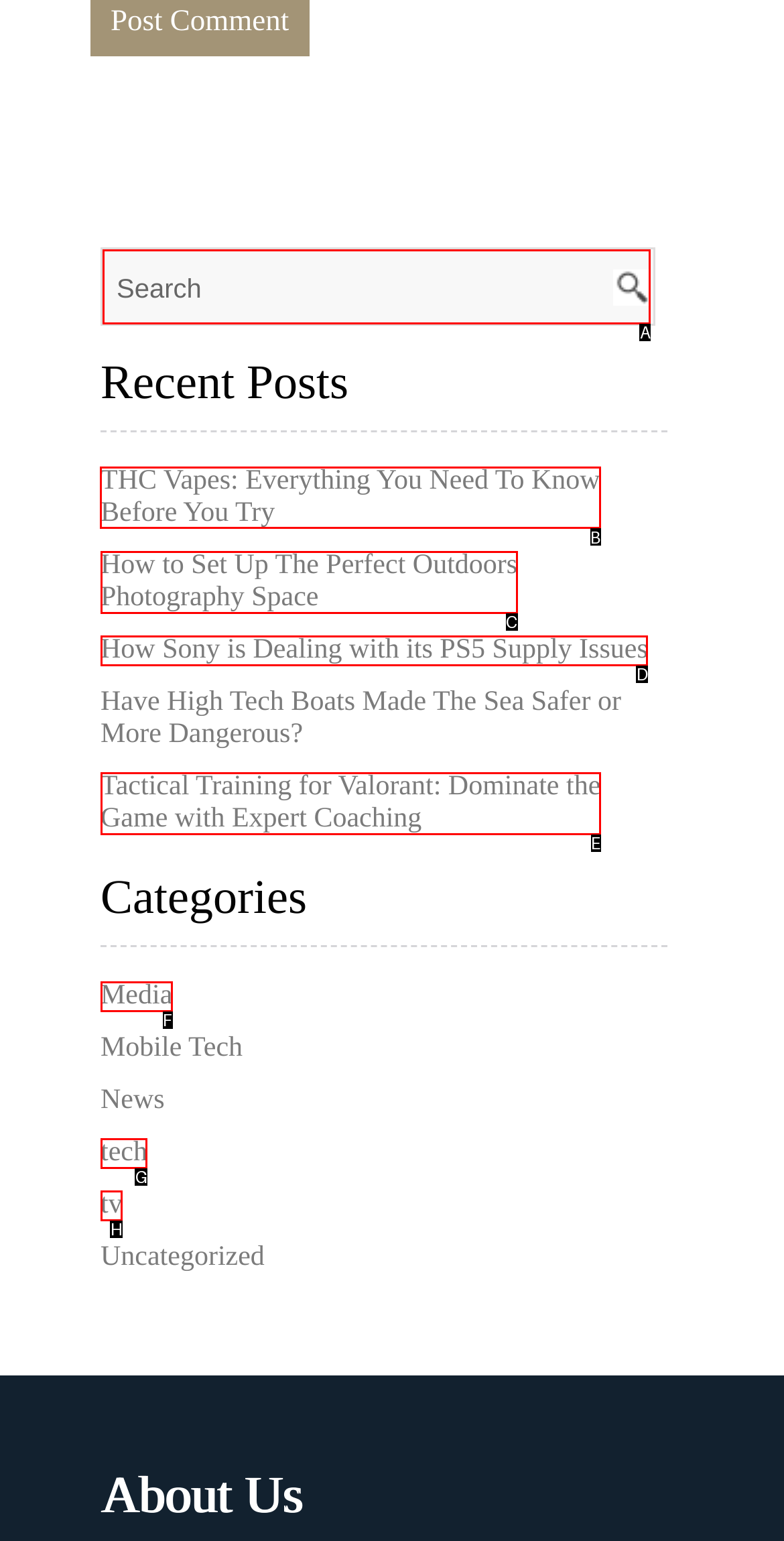Tell me which letter corresponds to the UI element that should be clicked to fulfill this instruction: read the recent post about THC Vapes
Answer using the letter of the chosen option directly.

B